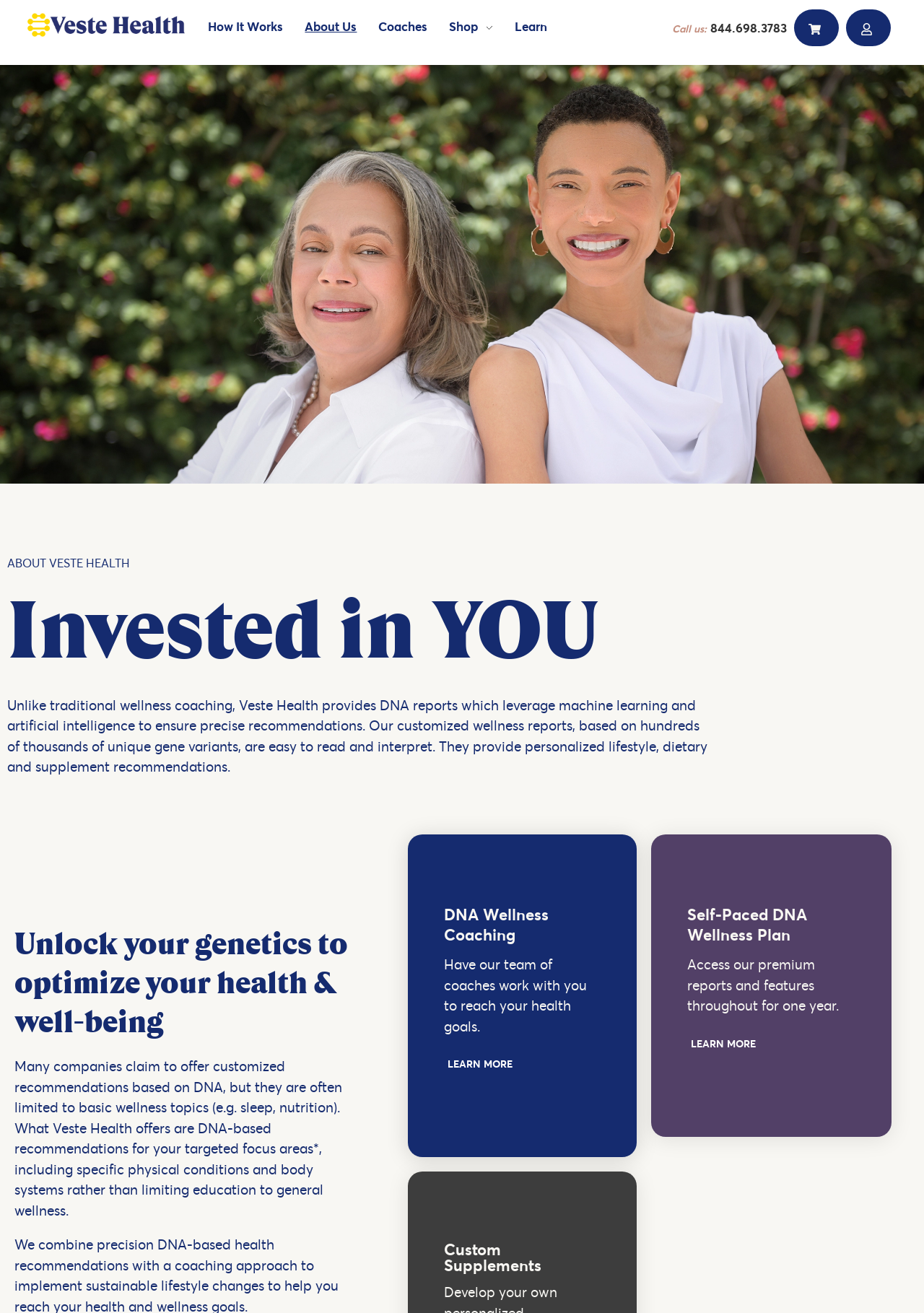Using the provided element description: "Learn more", identify the bounding box coordinates. The coordinates should be four floats between 0 and 1 in the order [left, top, right, bottom].

[0.48, 0.802, 0.558, 0.817]